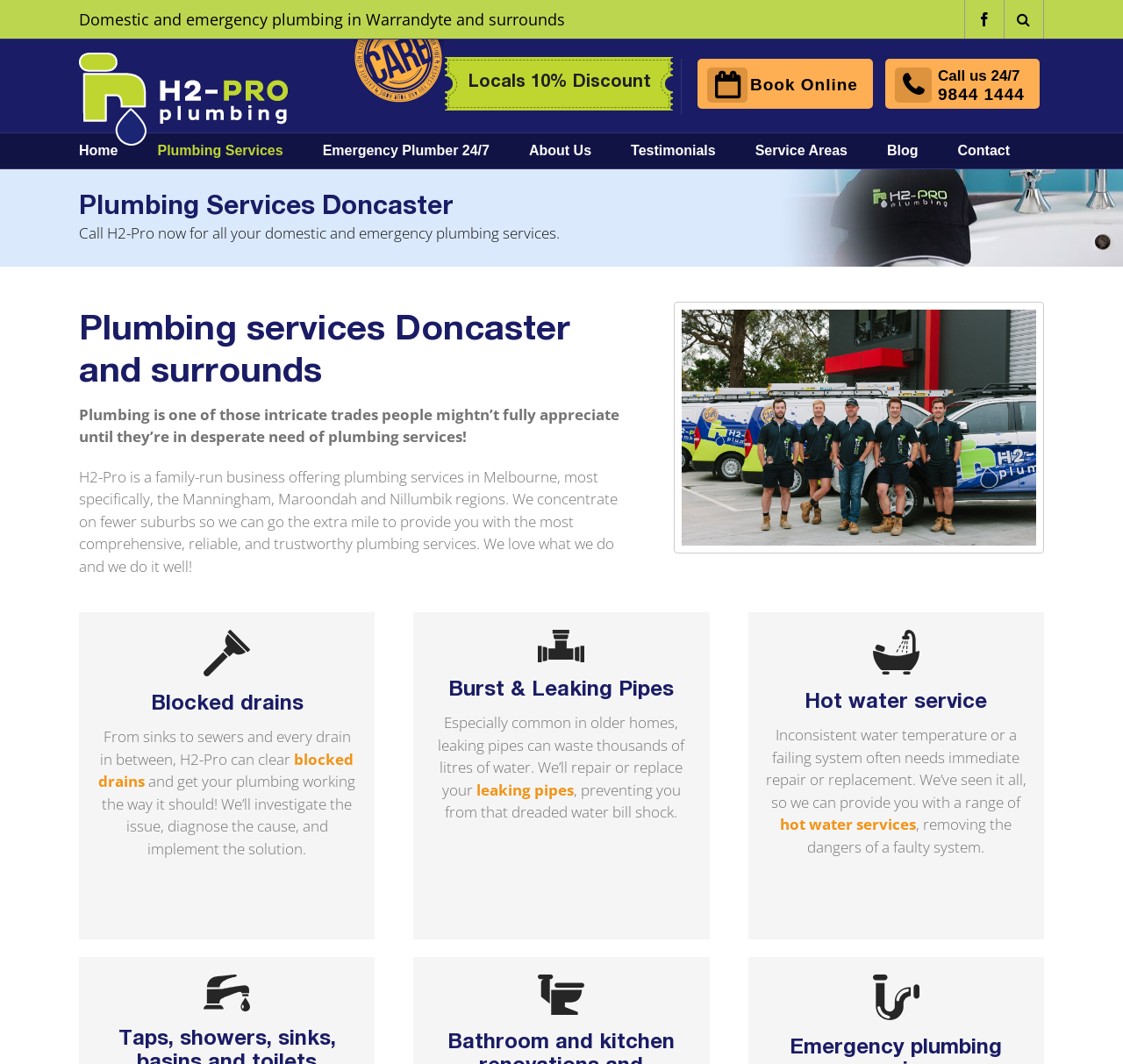What is the issue that H2-Pro can help with regarding pipes?
Can you provide an in-depth and detailed response to the question?

I found the issue by looking at the heading 'Burst & Leaking Pipes' and the static text 'Especially common in older homes, leaking pipes can waste thousands of litres of water.' which is located in the middle of the webpage.